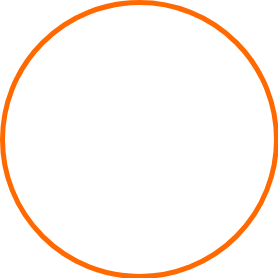What type of license does Shawn Faria hold?
Using the details from the image, give an elaborate explanation to answer the question.

The caption highlights Shawn Faria's expertise in both technical and tactical aspects of soccer, which is reinforced by his holding a National Youth Coaching License, demonstrating his commitment to coaching and developing young players.